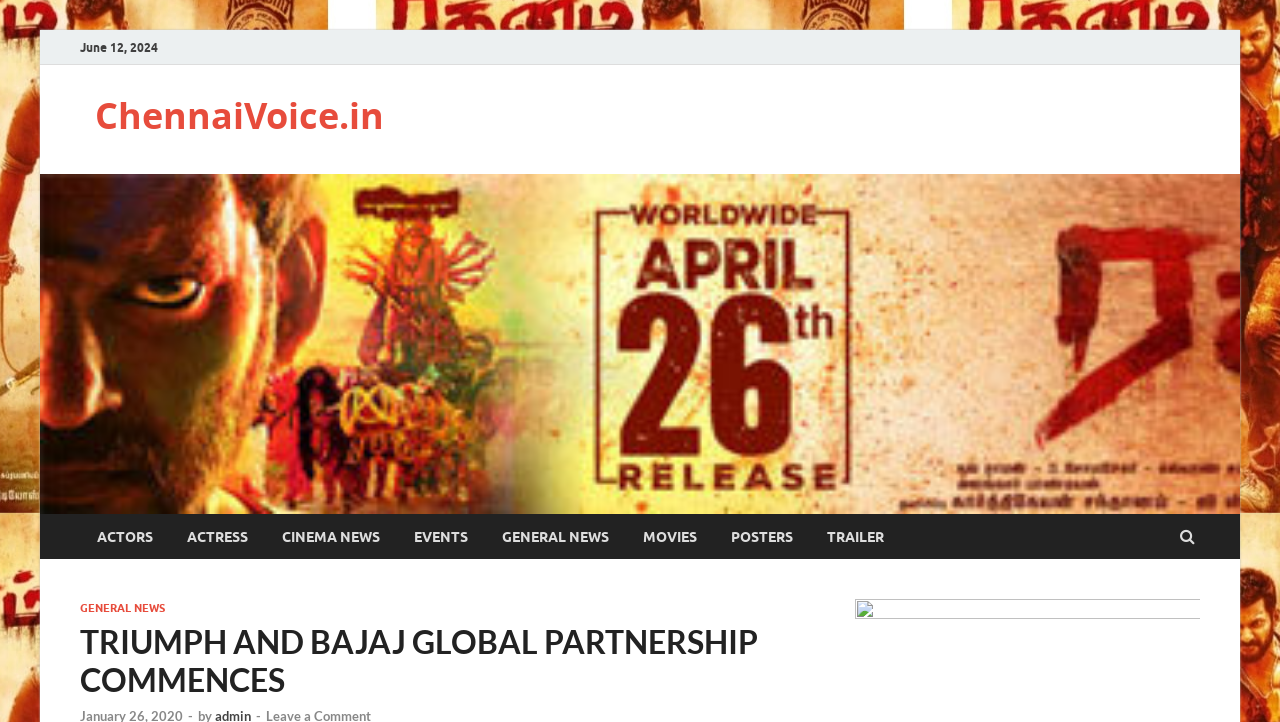Based on the image, please elaborate on the answer to the following question:
What is the name of the website?

The name of the website is mentioned at the top of the webpage, which is 'ChennaiVoice.in'. This is likely the domain name or URL of the website.